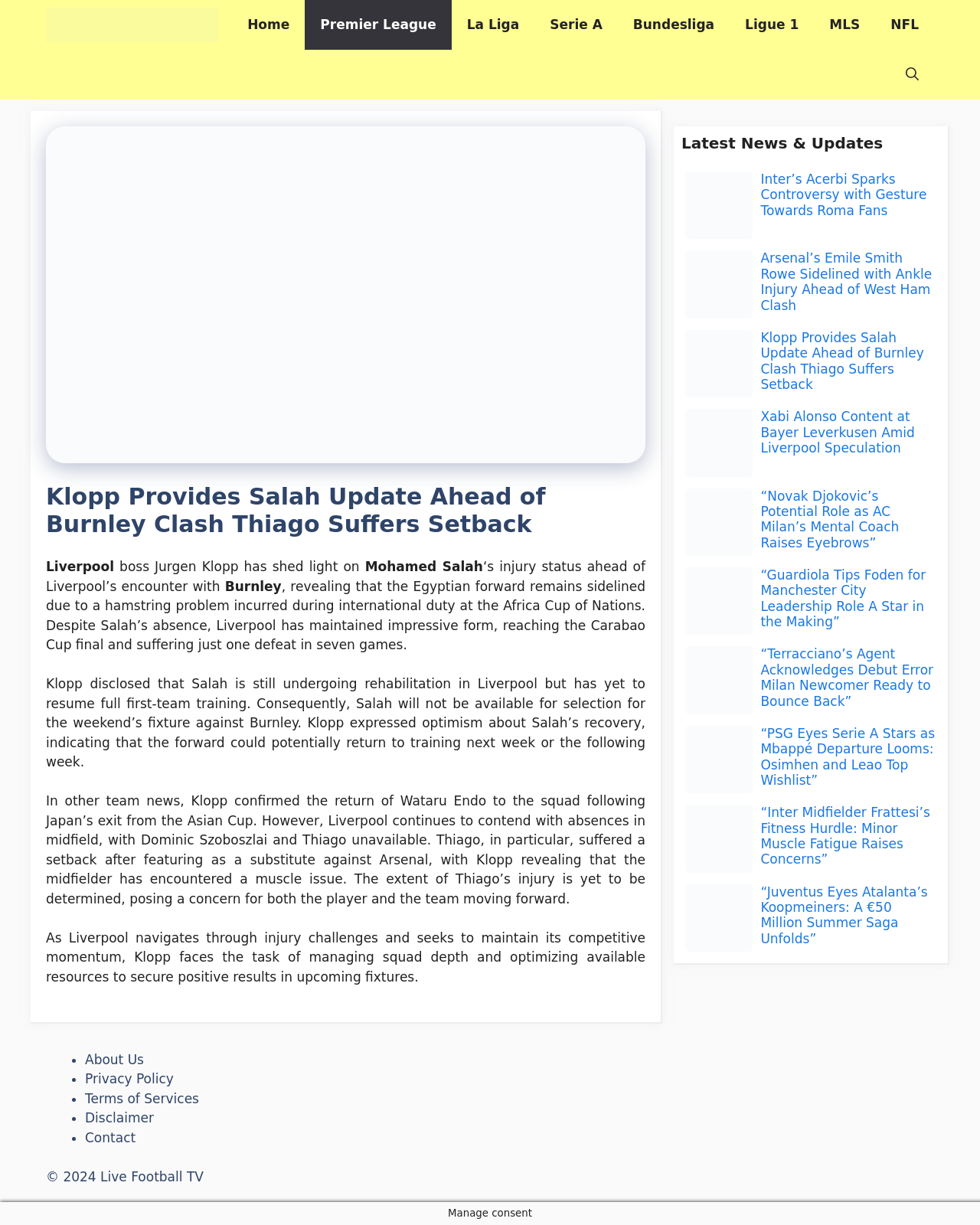Elaborate on the different components and information displayed on the webpage.

The webpage is about a news article discussing Liverpool manager Jurgen Klopp's update on Mohamed Salah's injury ahead of the Burnley match. The article is divided into several sections. At the top, there is a navigation bar with links to different sections of the website, including "Home", "Premier League", "La Liga", and others. Below the navigation bar, there is a main article section with a heading that reads "Klopp Provides Salah Update Ahead of Burnley Clash Thiago Suffers Setback". The article is accompanied by an image.

The article itself is divided into several paragraphs, discussing Klopp's update on Salah's injury, the player's current status, and the team's performance in recent games. The text is interspersed with links to other related articles.

On the right-hand side of the page, there is a section with multiple news articles, each with a heading, an image, and a link to the full article. These articles appear to be related to football news, with topics such as Inter's Acerbi sparking controversy, Arsenal's Emile Smith Rowe being sidelined with an ankle injury, and Xabi Alonso being content at Bayer Leverkusen.

At the bottom of the page, there is a section with links to the website's "About Us", "Privacy Policy", "Terms of Services", "Disclaimer", and "Contact" pages.